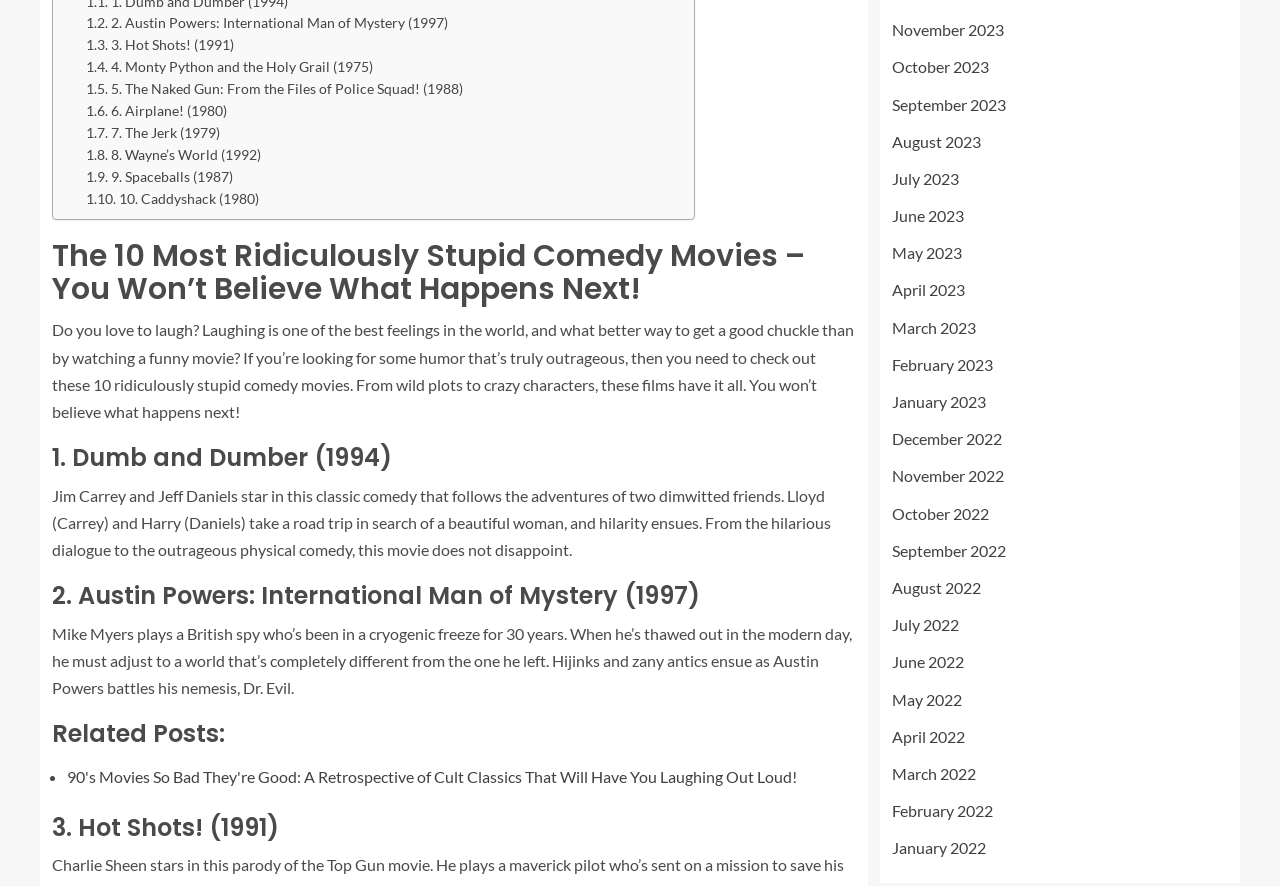Please specify the bounding box coordinates in the format (top-left x, top-left y, bottom-right x, bottom-right y), with values ranging from 0 to 1. Identify the bounding box for the UI component described as follows: 10. Caddyshack (1980)

[0.067, 0.212, 0.202, 0.236]